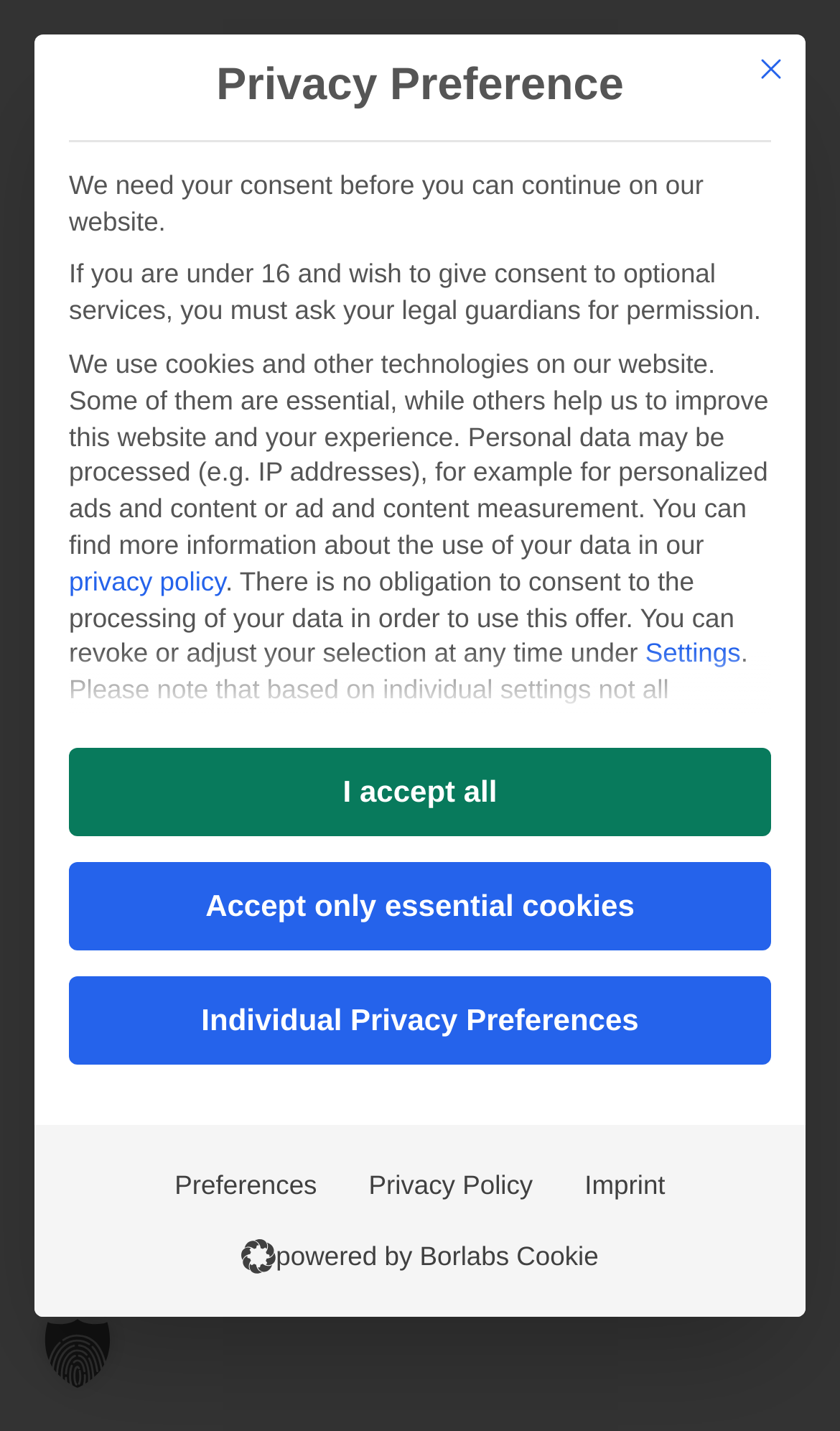Predict the bounding box of the UI element based on the description: "Imprint". The coordinates should be four float numbers between 0 and 1, formatted as [left, top, right, bottom].

[0.665, 0.804, 0.823, 0.853]